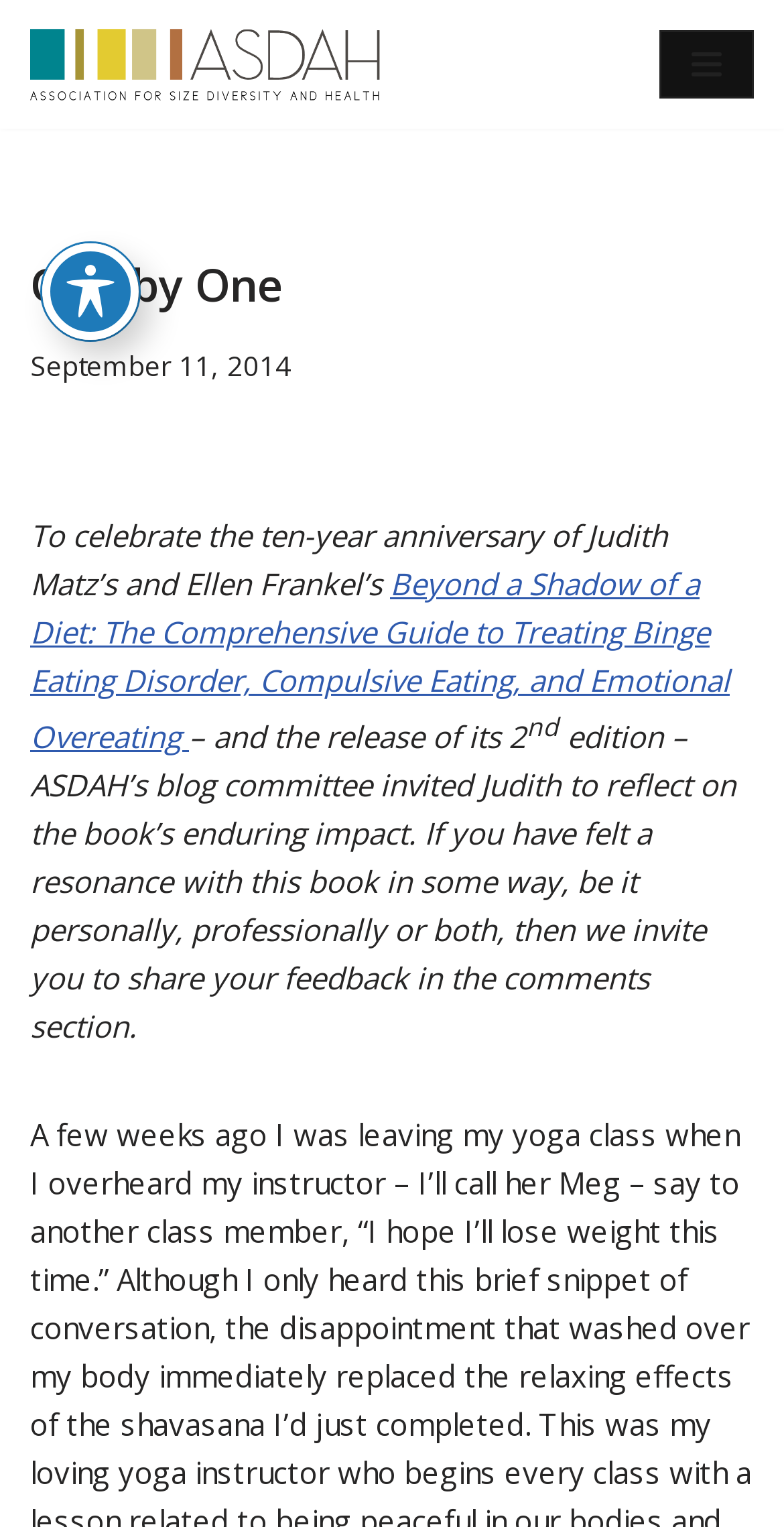What is the anniversary being celebrated?
Please provide a single word or phrase as your answer based on the screenshot.

Ten-year anniversary